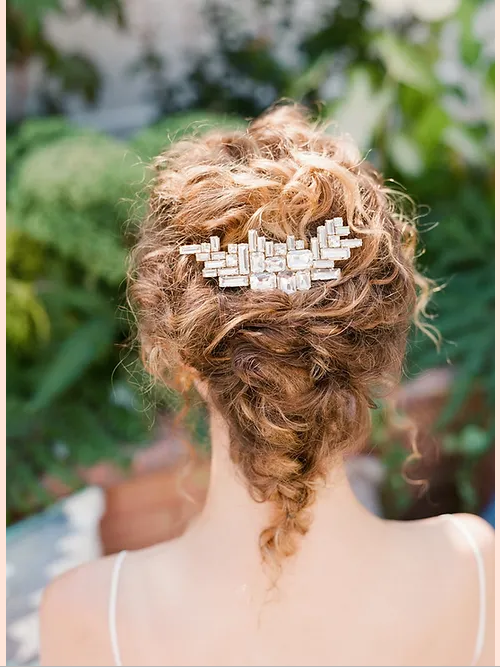Based on the visual content of the image, answer the question thoroughly: What is the purpose of the comb?

The caption suggests that the comb is a perfect complement for weddings or special occasions, implying that its purpose is to add a touch of elegance and sophistication to the wearer's hairstyle on such occasions.